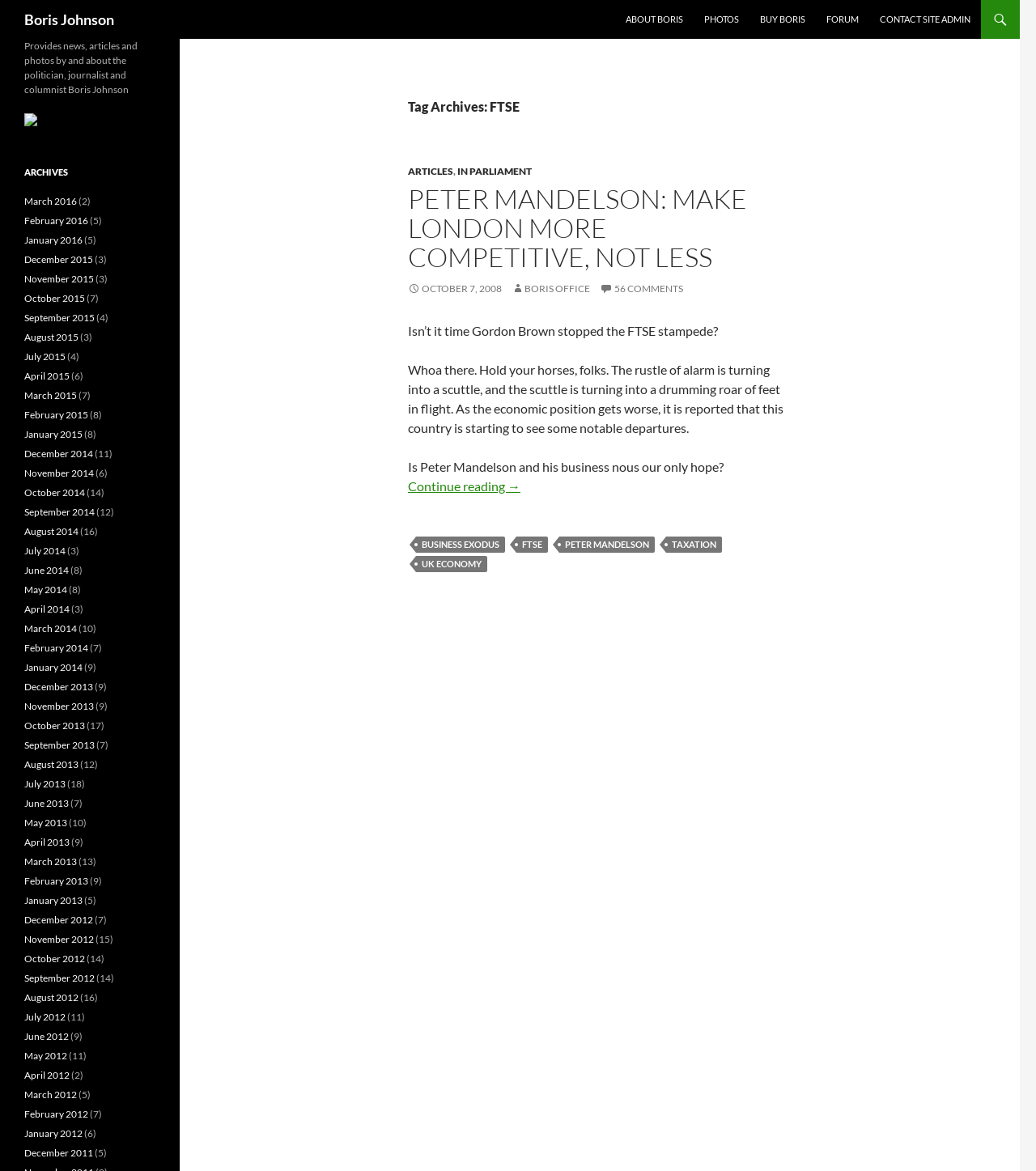Provide the bounding box coordinates for the area that should be clicked to complete the instruction: "Browse archives from March 2016".

[0.023, 0.167, 0.074, 0.177]